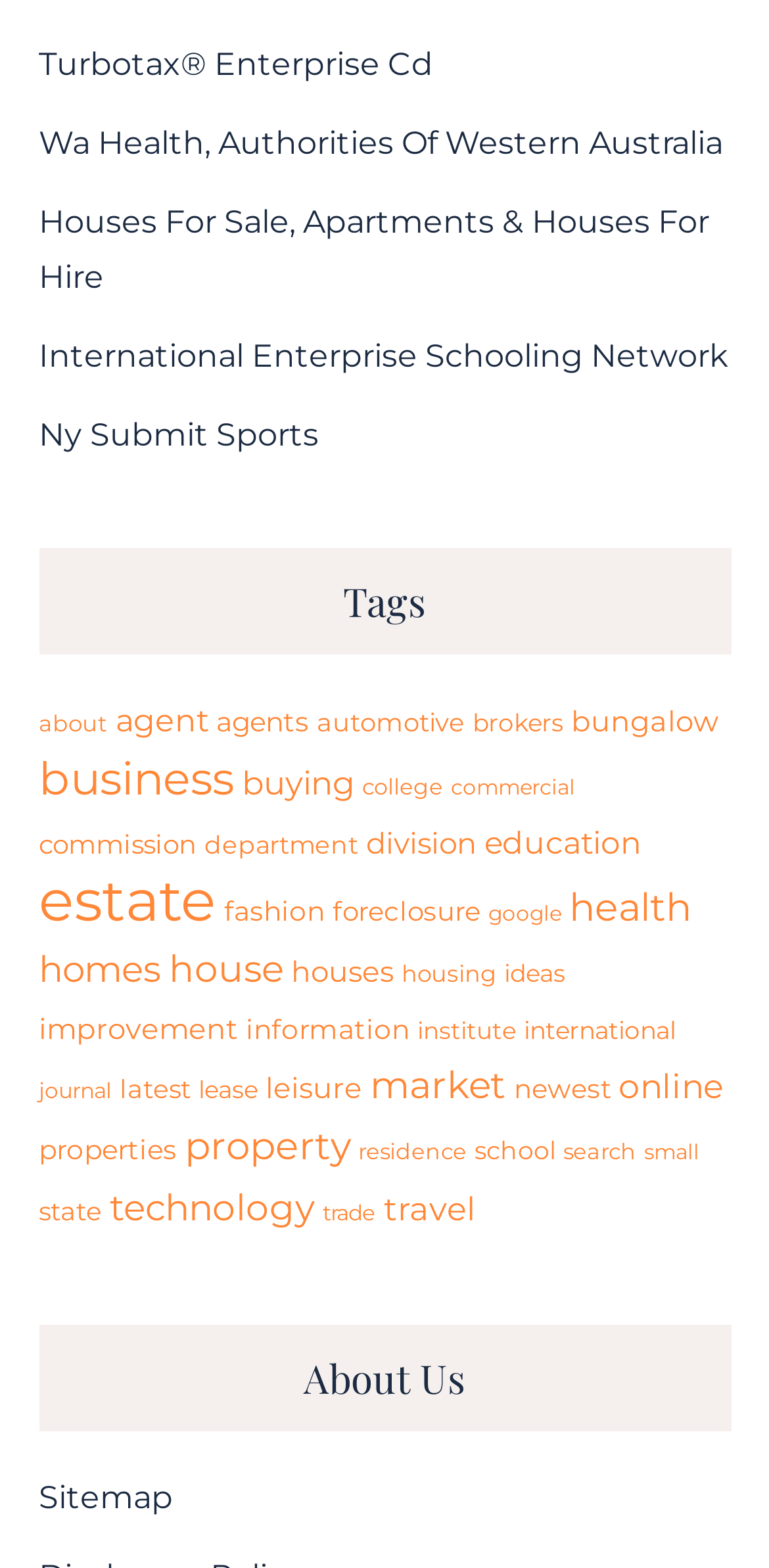How many links are under the 'Tags' heading?
Please provide a detailed and comprehensive answer to the question.

I counted the number of links starting from the 'Tags' heading, which is located at [0.05, 0.35, 0.95, 0.418]. There are 30 links in total.